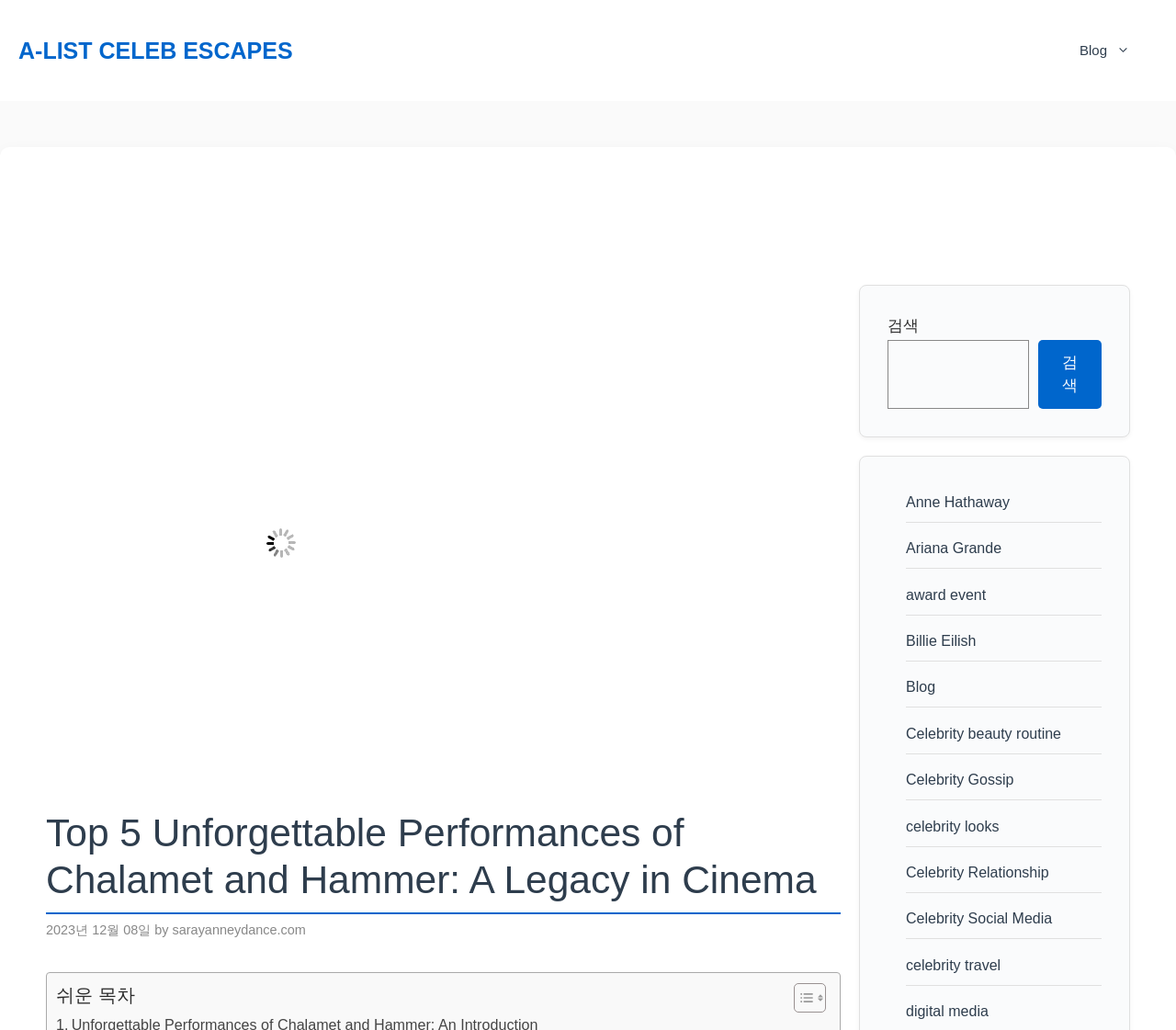Bounding box coordinates are specified in the format (top-left x, top-left y, bottom-right x, bottom-right y). All values are floating point numbers bounded between 0 and 1. Please provide the bounding box coordinate of the region this sentence describes: parent_node: TAKE ADVANTAGE

None